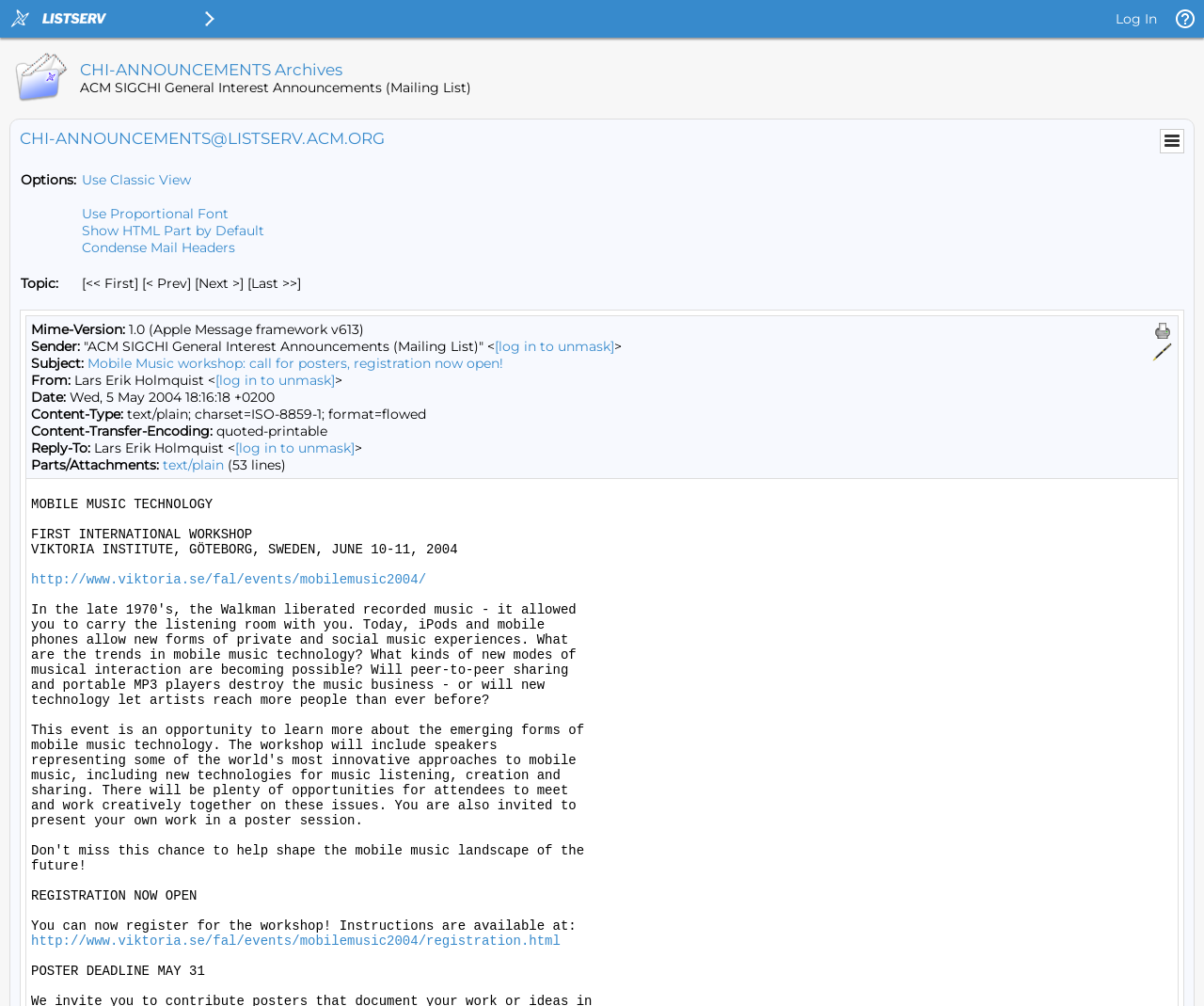What is the date of the email?
Carefully analyze the image and provide a detailed answer to the question.

I found the answer by looking at the StaticText 'Date: Wed, 5 May 2004 18:16:18 +0200' which is a part of the email content. This suggests that the date of the email is Wed, 5 May 2004.